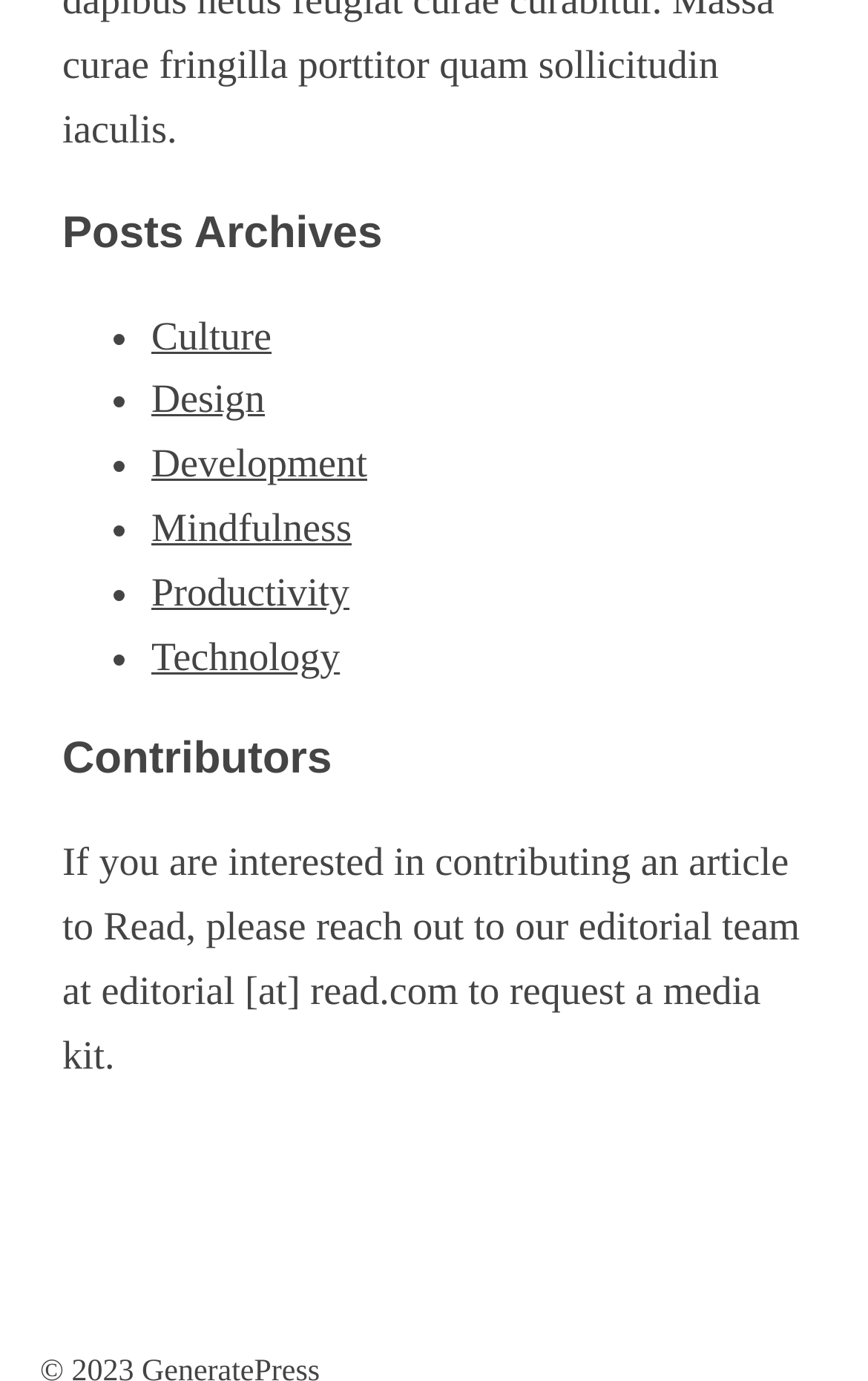How many contributors are listed?
Use the screenshot to answer the question with a single word or phrase.

None